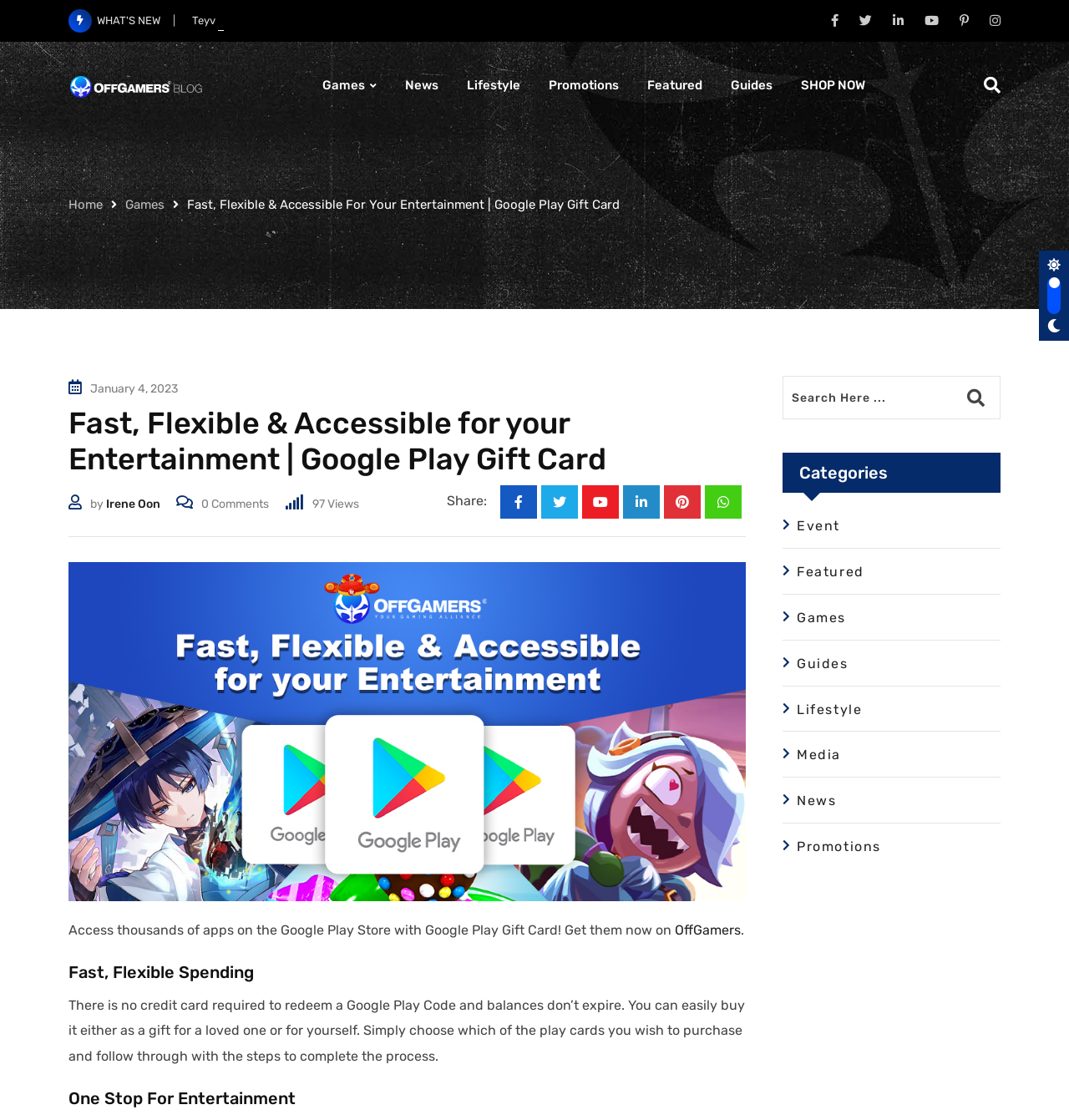How many social media sharing options are available?
Respond to the question with a single word or phrase according to the image.

6